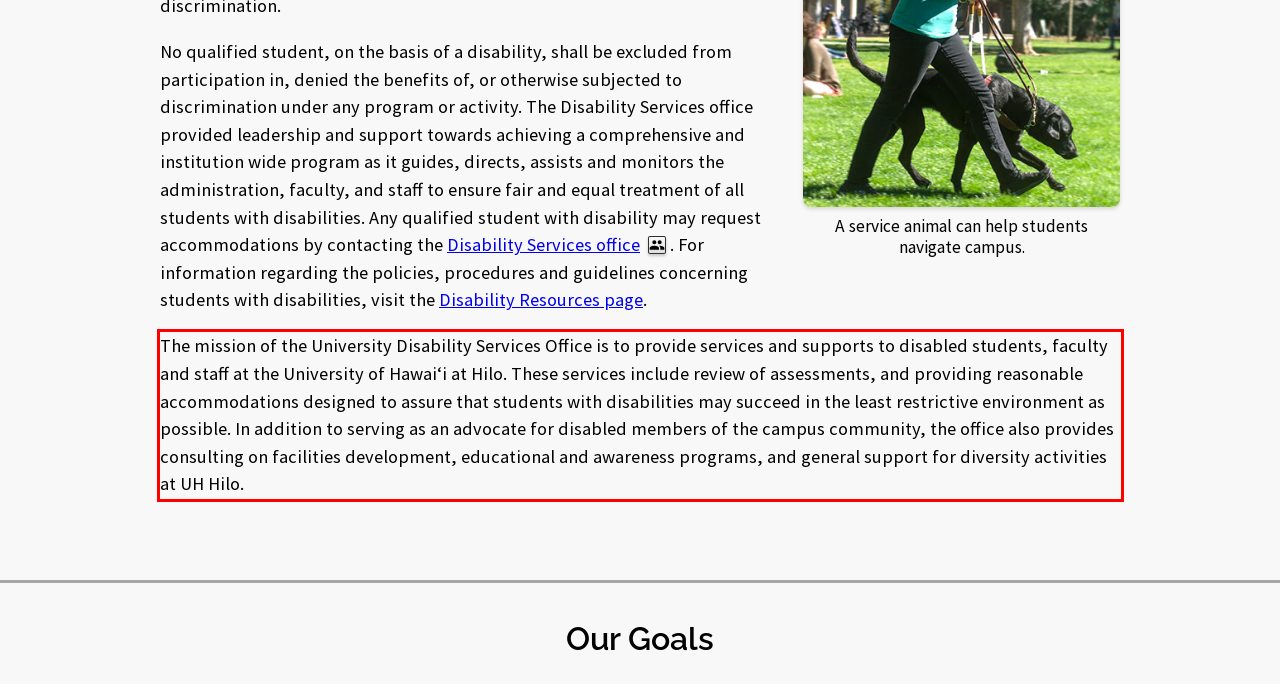Identify the text within the red bounding box on the webpage screenshot and generate the extracted text content.

The mission of the University Disability Services Office is to provide services and supports to disabled students, faculty and staff at the University of Hawaiʻi at Hilo. These services include review of assessments, and providing reasonable accommodations designed to assure that students with disabilities may succeed in the least restrictive environment as possible. In addition to serving as an advocate for disabled members of the campus community, the office also provides consulting on facilities development, educational and awareness programs, and general support for diversity activities at UH Hilo.